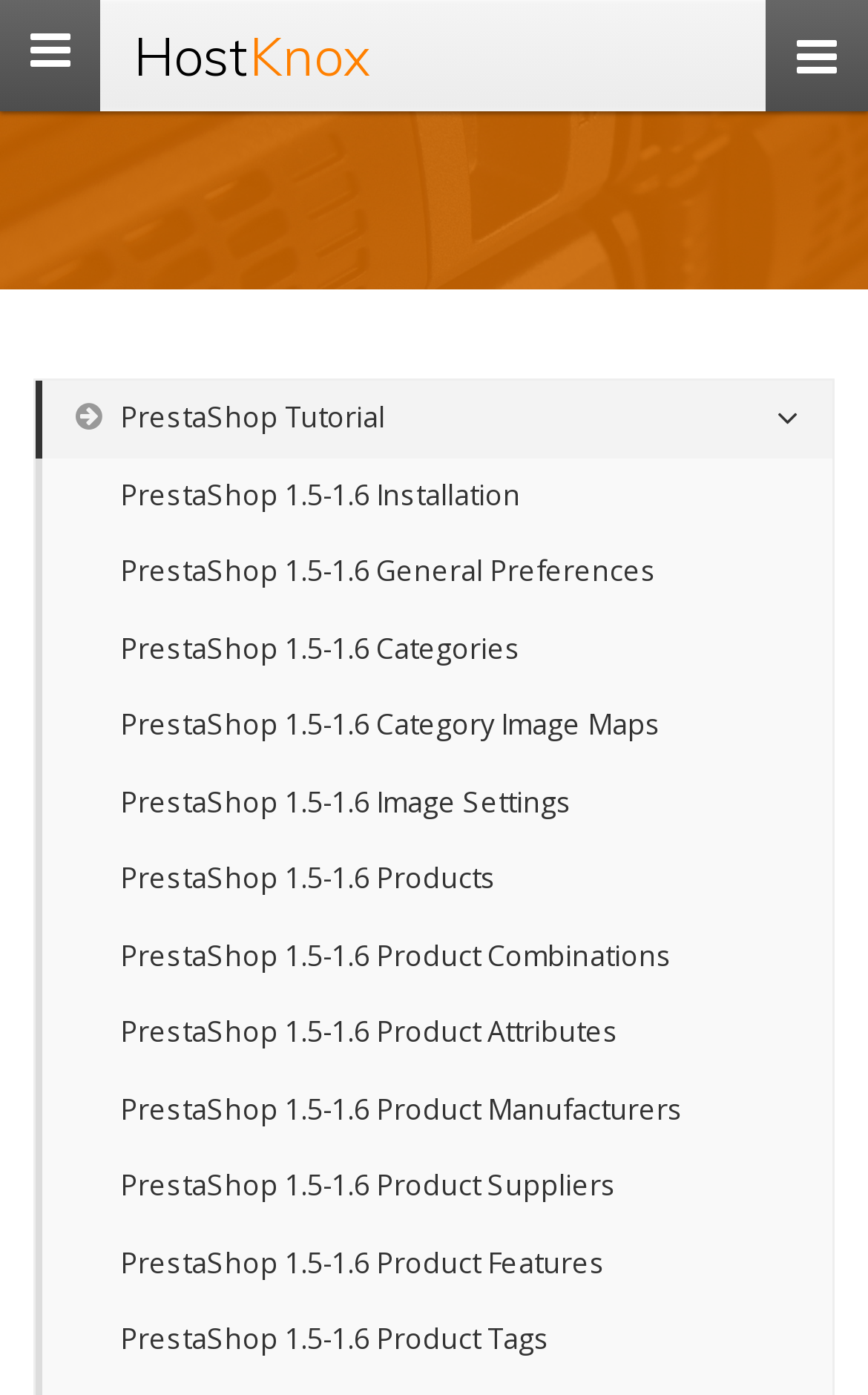Is there a link related to customers on the webpage?
Give a thorough and detailed response to the question.

Although the link is not explicitly named 'Customers', the webpage's meta description mentions 'Learn how to manage customers in PrestaShop 1.5 and 1.6', which implies that the webpage is related to customers.